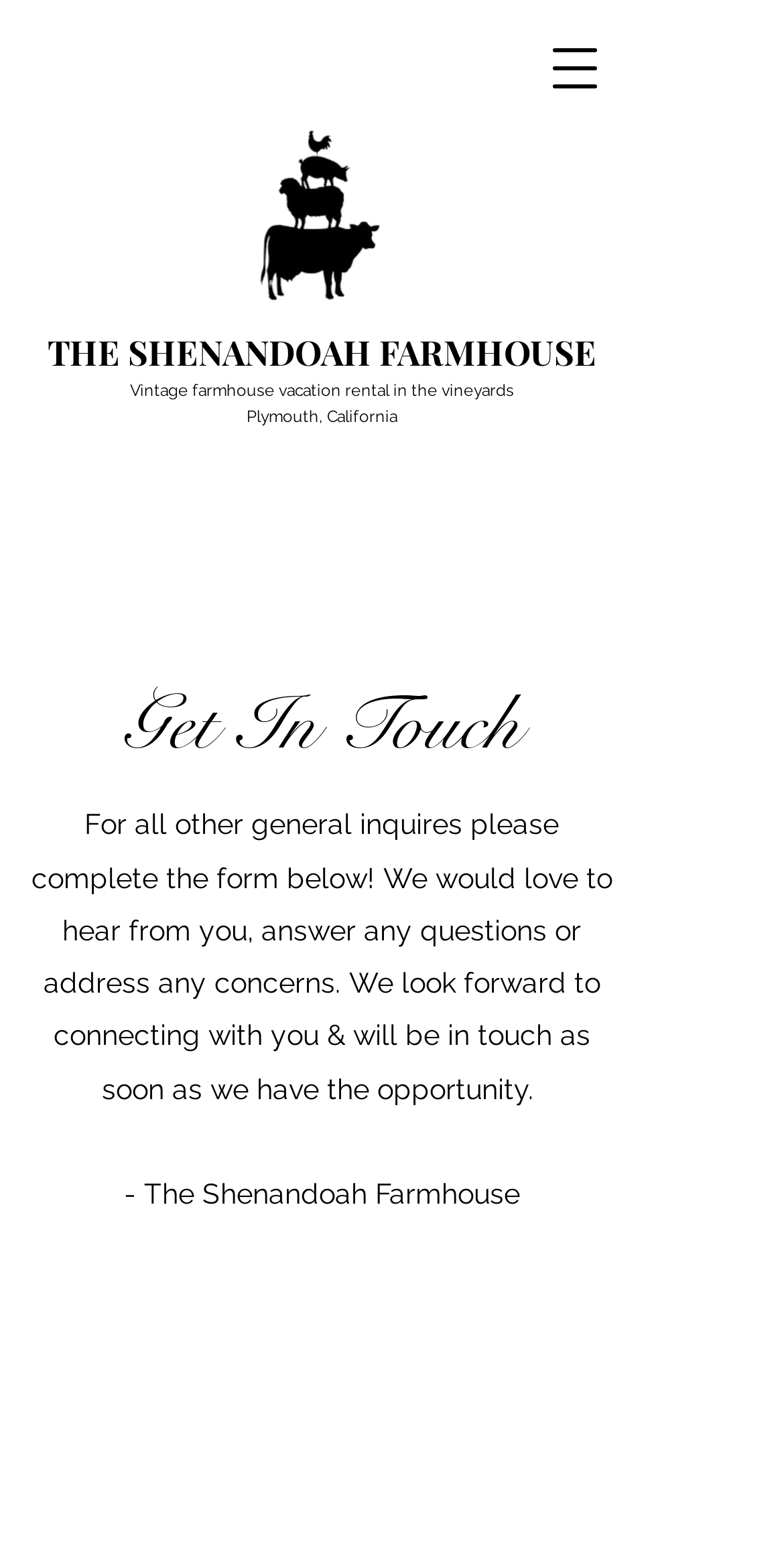What is the type of accommodation offered?
Based on the visual details in the image, please answer the question thoroughly.

I inferred the answer by reading the heading element 'Vintage farmhouse vacation rental in the vineyards' which is located at the top of the page.